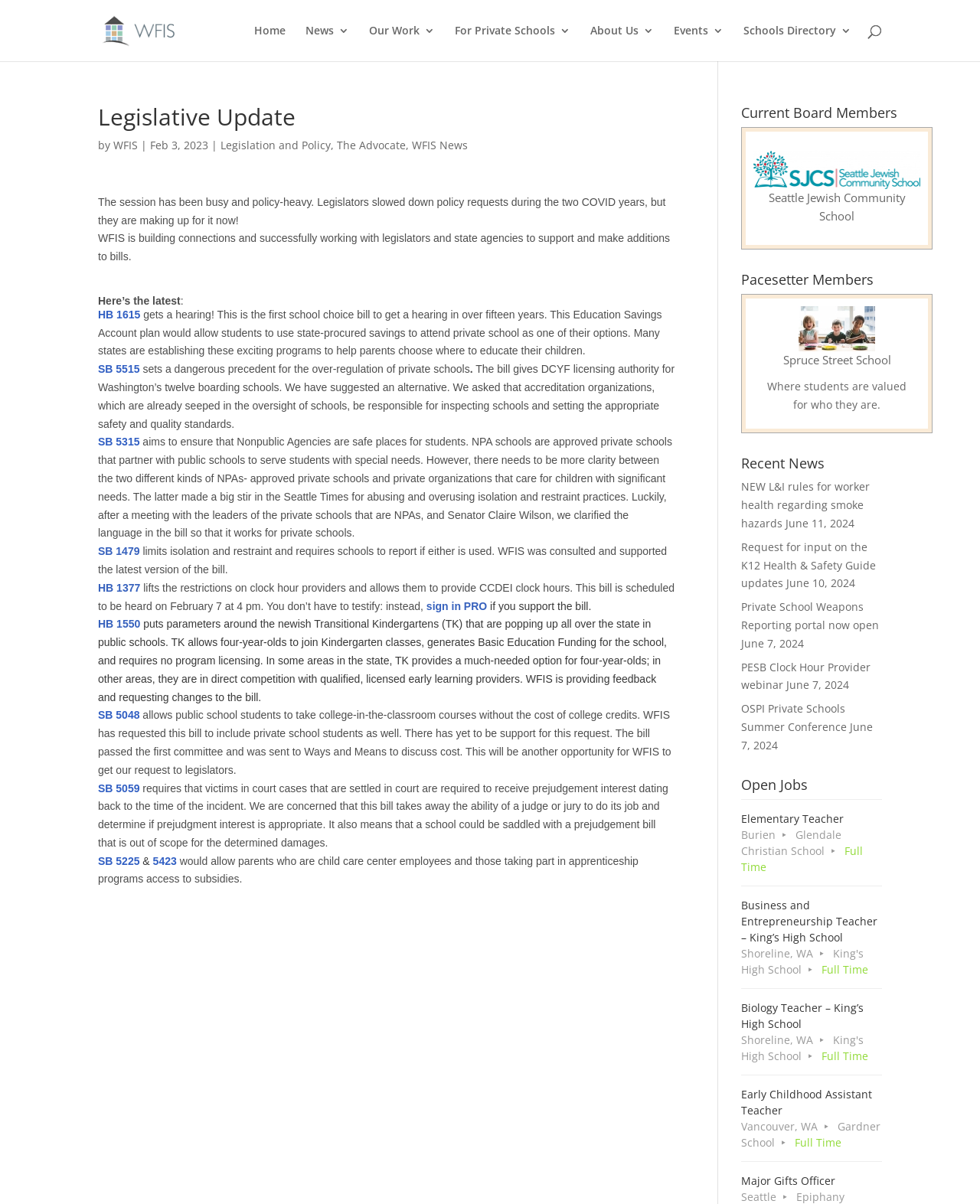Please provide the bounding box coordinates for the element that needs to be clicked to perform the following instruction: "Search for something". The coordinates should be given as four float numbers between 0 and 1, i.e., [left, top, right, bottom].

[0.1, 0.0, 0.9, 0.001]